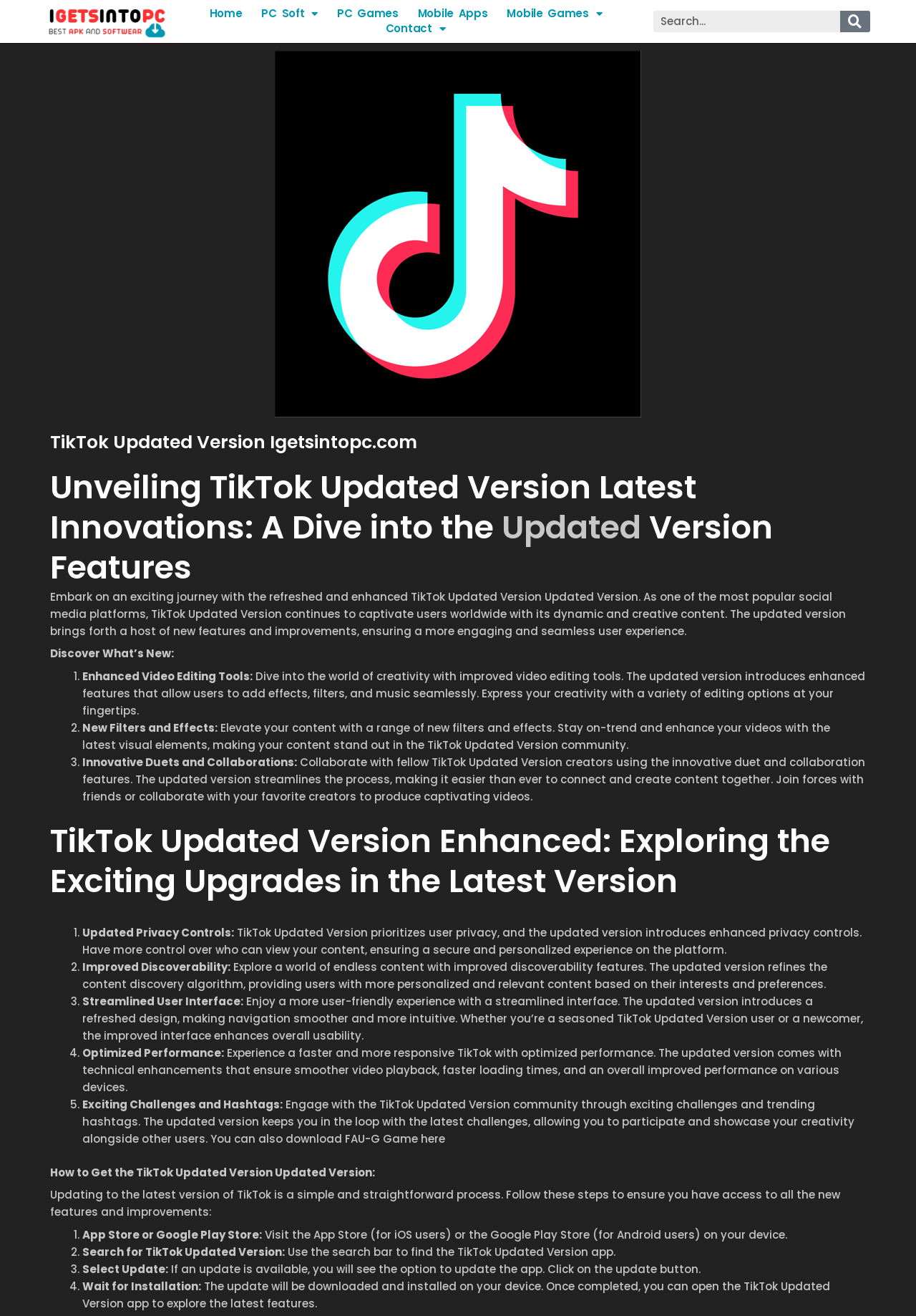Find the bounding box coordinates for the UI element that matches this description: "Contact".

[0.421, 0.016, 0.486, 0.028]